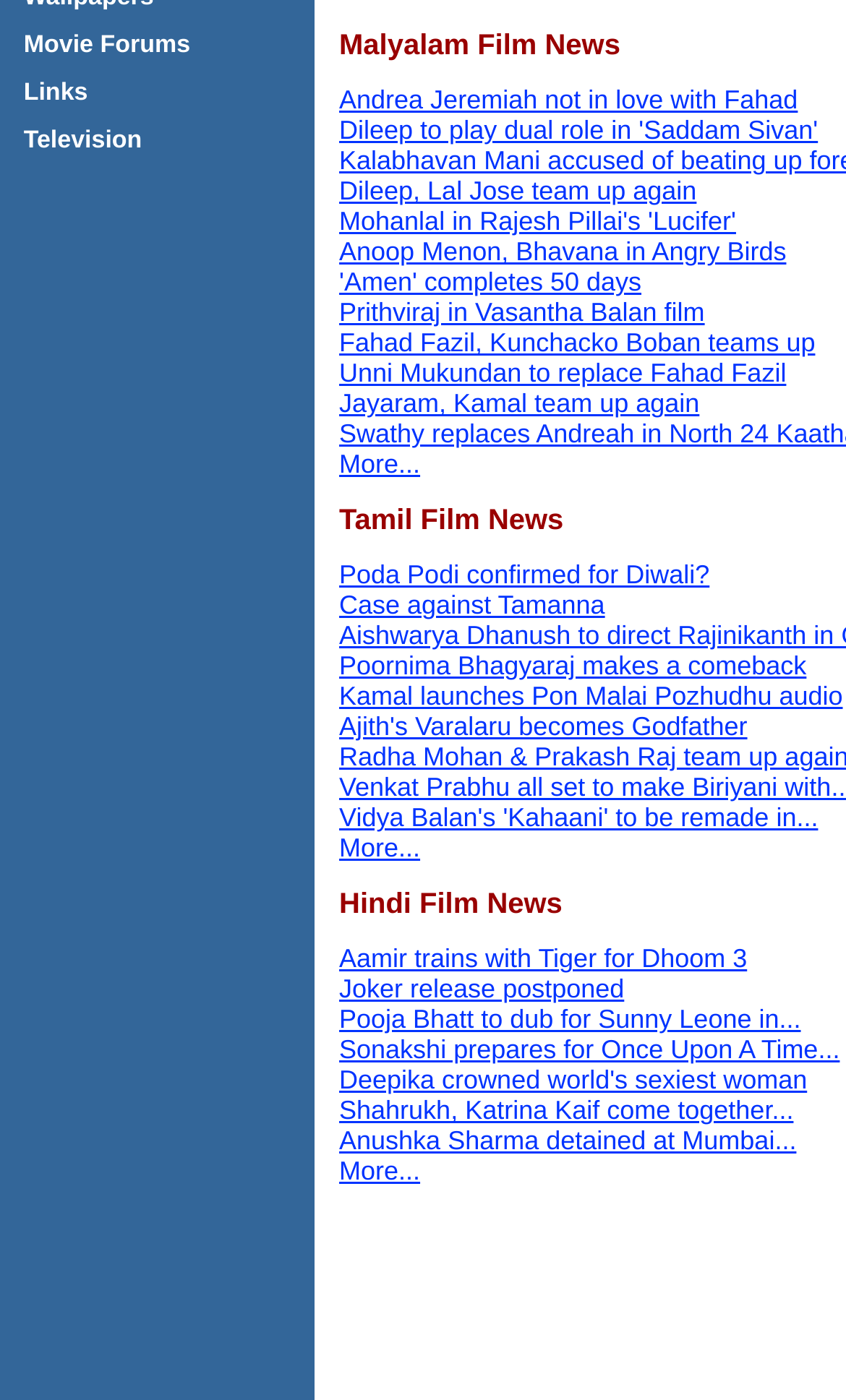Predict the bounding box of the UI element based on this description: "Movie Forums".

[0.028, 0.023, 0.225, 0.042]